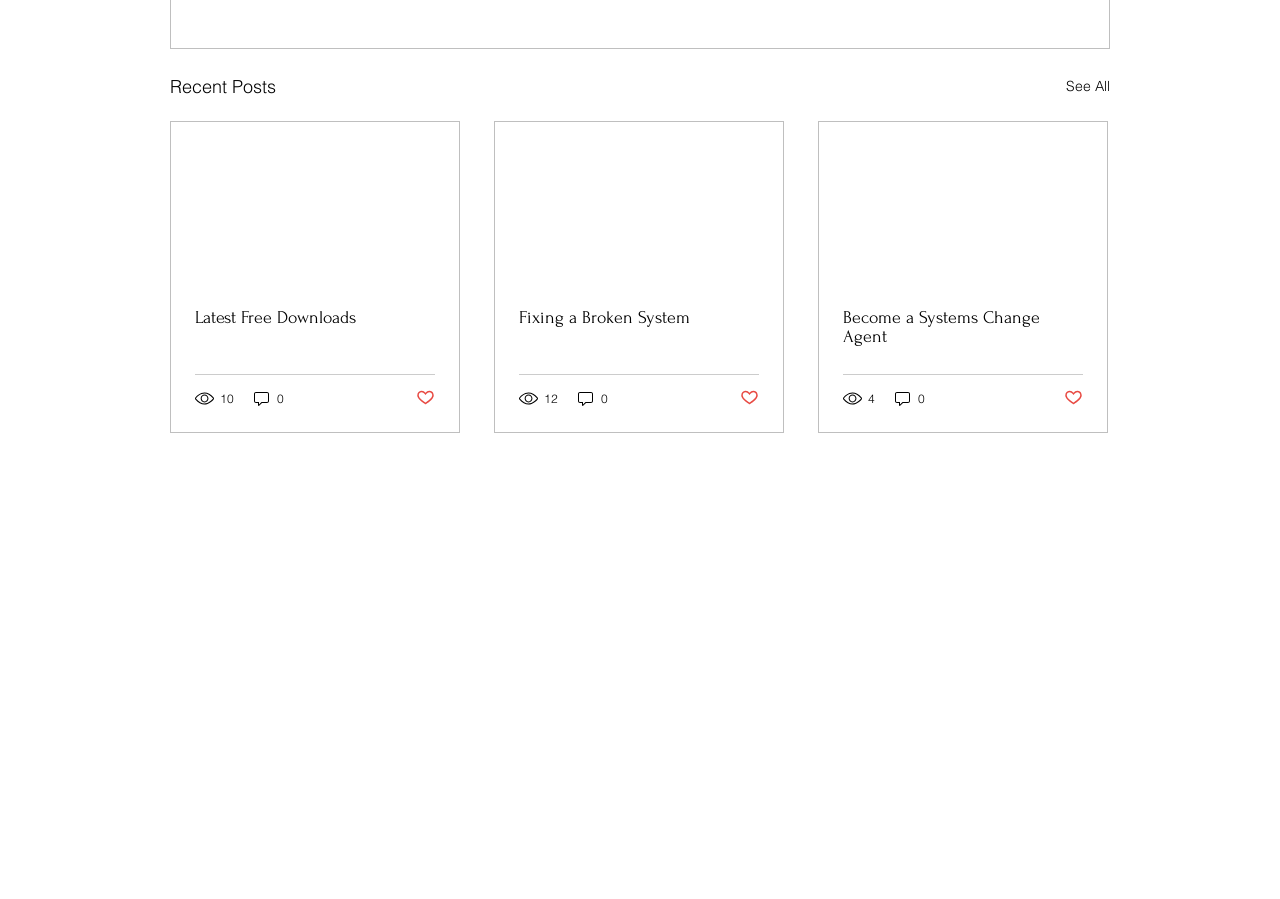What is the text of the first link in the first article?
We need a detailed and exhaustive answer to the question. Please elaborate.

I looked at the first 'article' element with ID 299 and found the first 'link' element with ID 708, which has the text 'Latest Free Downloads'.